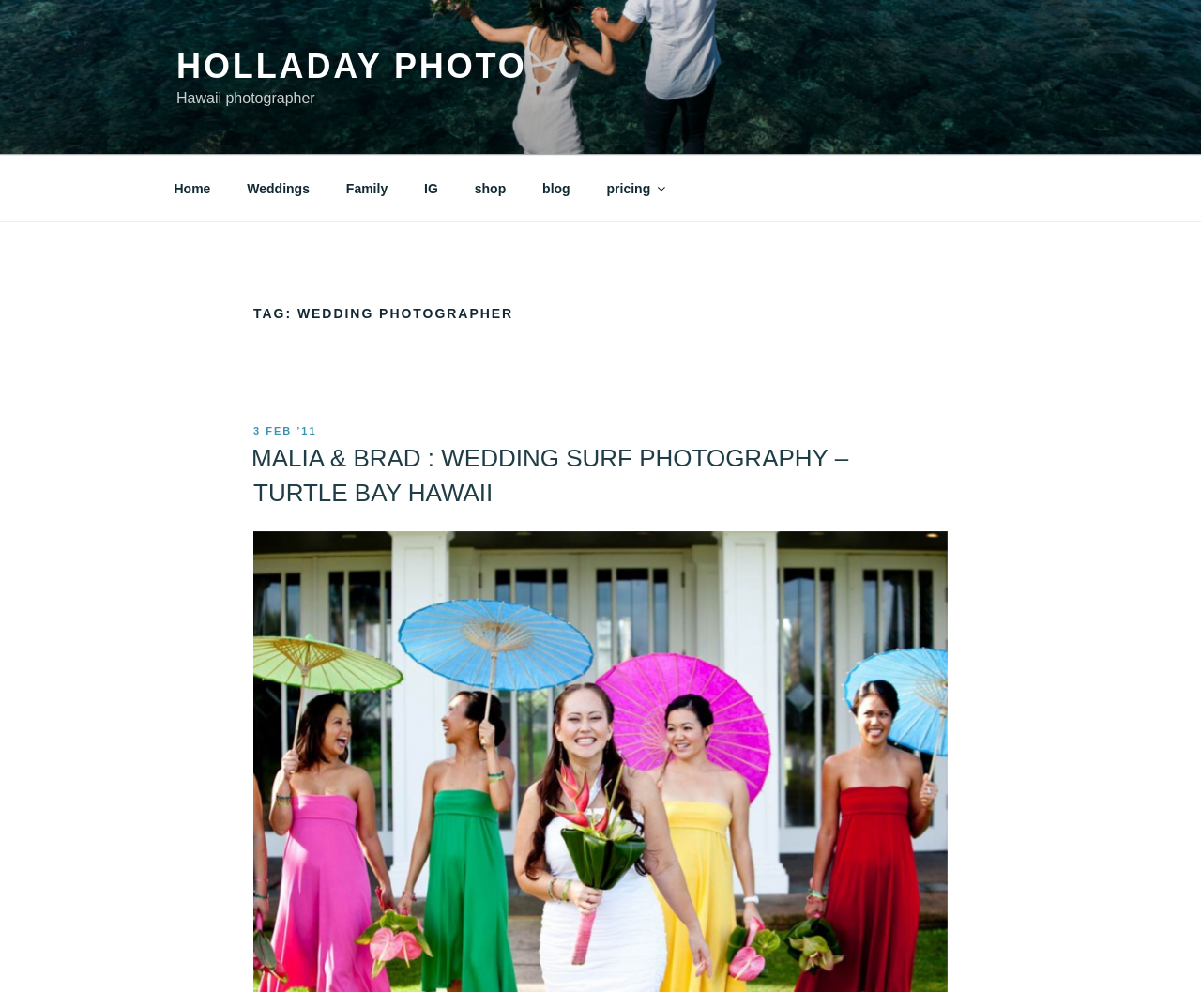For the element described, predict the bounding box coordinates as (top-left x, top-left y, bottom-right x, bottom-right y). All values should be between 0 and 1. Element description: alt="HAWAII SURF WEDDING"

[0.211, 0.971, 0.789, 0.987]